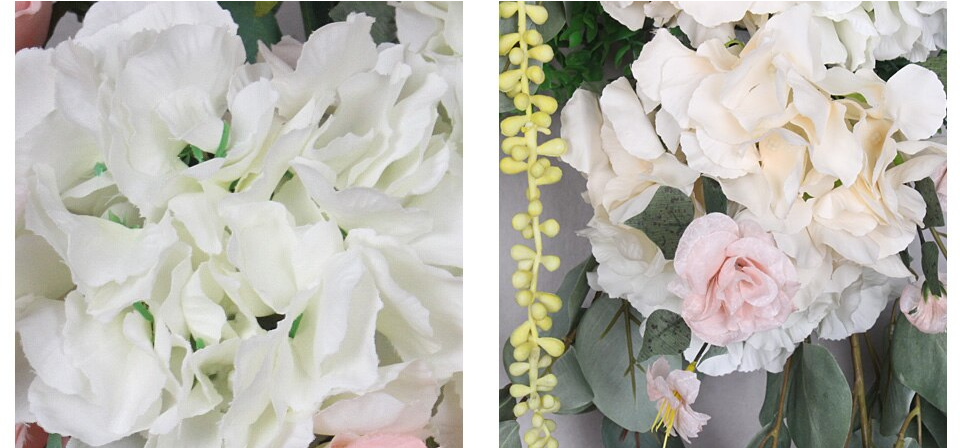Thoroughly describe the content and context of the image.

This image showcases a stunning arrangement of various artificial flowers, ideal for sending a heartfelt message of comfort and well-wishes. On the left, clusters of soft, white flowers dominate the composition, their delicate petals creating a lush and inviting texture. These blooms evoke a sense of tranquility and peace. 

On the right, the arrangement introduces subtle hues of pink with gentle rose blossoms, beautifully complementing the white flowers. Interspersed among the blooms, slender green leaves and yellow accents lend a touch of brightness and vibrancy. This elegant floral arrangement captures the essence of hope and healing, making it a perfect choice for get well messages or celebrations of new beginnings.